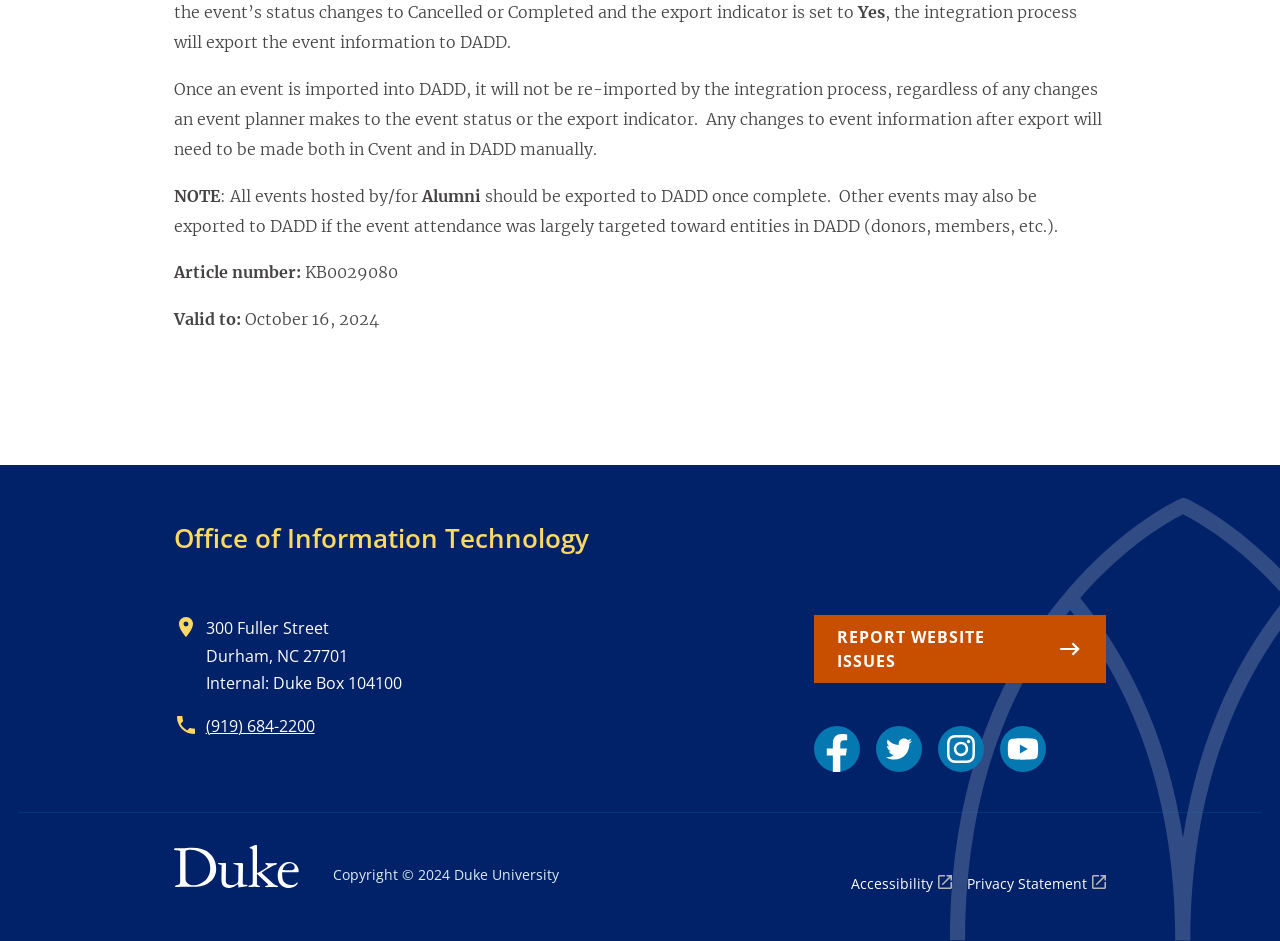Determine the bounding box coordinates for the element that should be clicked to follow this instruction: "Call the phone number". The coordinates should be given as four float numbers between 0 and 1, in the format [left, top, right, bottom].

[0.161, 0.76, 0.246, 0.783]